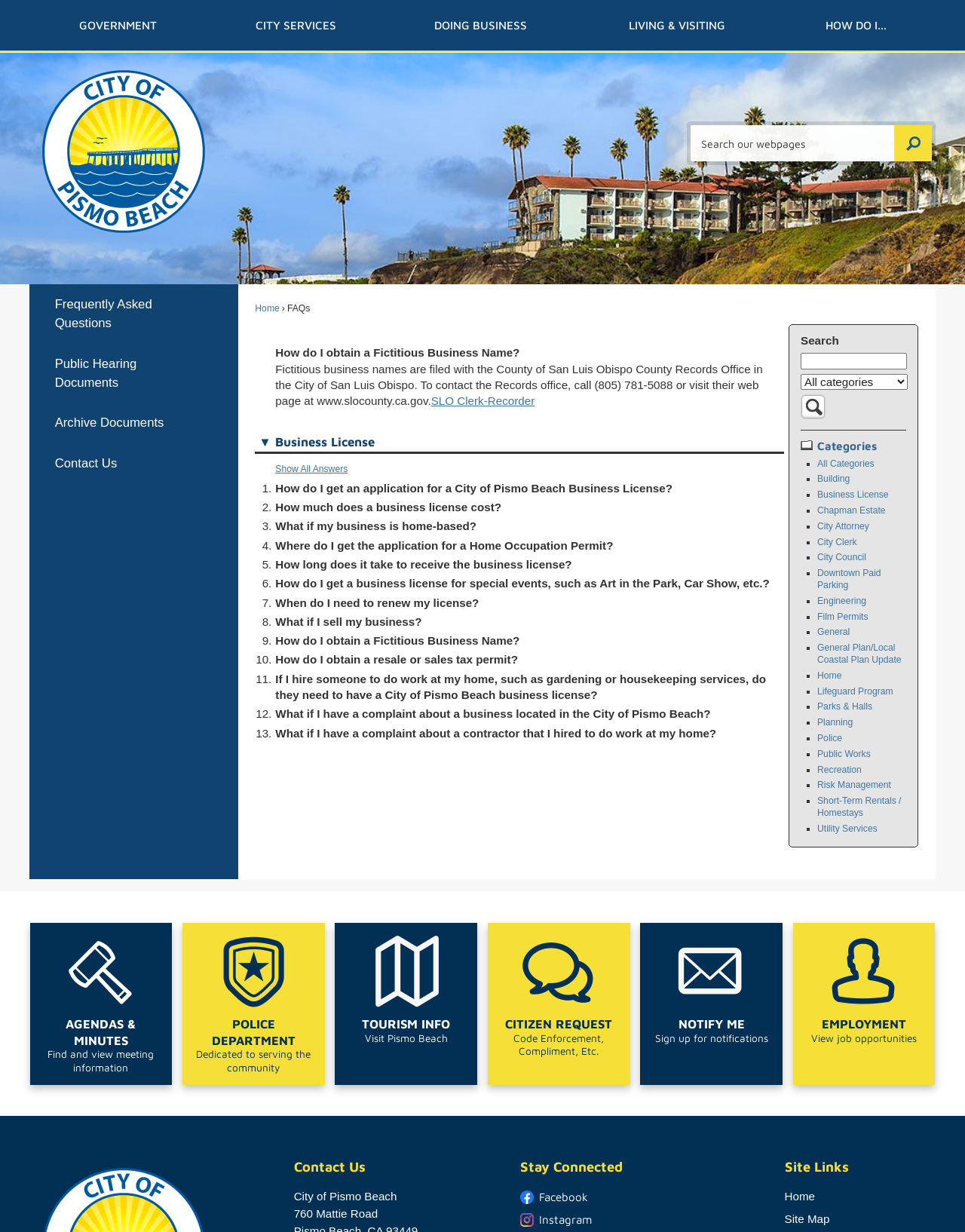Please find the bounding box coordinates of the element that needs to be clicked to perform the following instruction: "Click on the 'All Categories' link". The bounding box coordinates should be four float numbers between 0 and 1, represented as [left, top, right, bottom].

[0.847, 0.372, 0.906, 0.38]